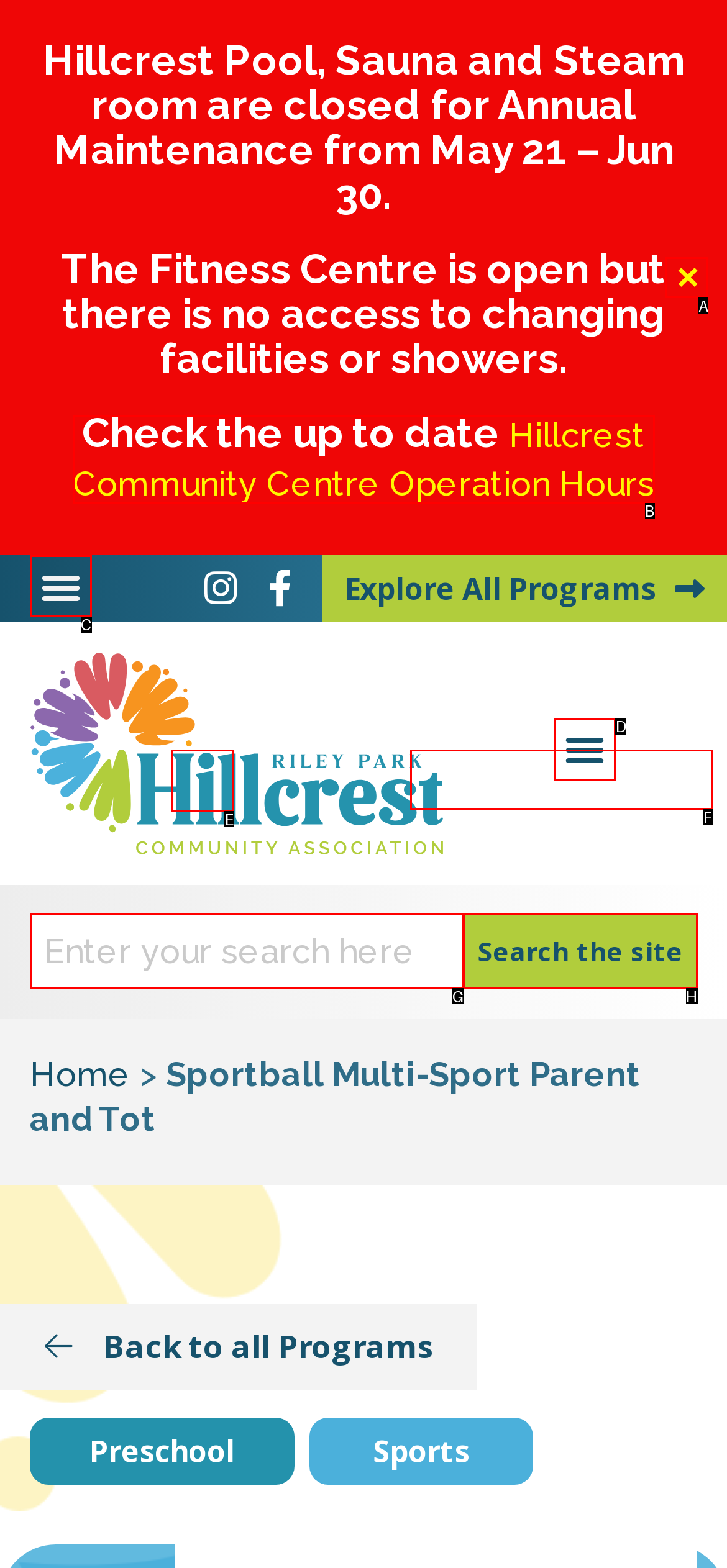Which option should I select to accomplish the task: switch to English? Respond with the corresponding letter from the given choices.

None